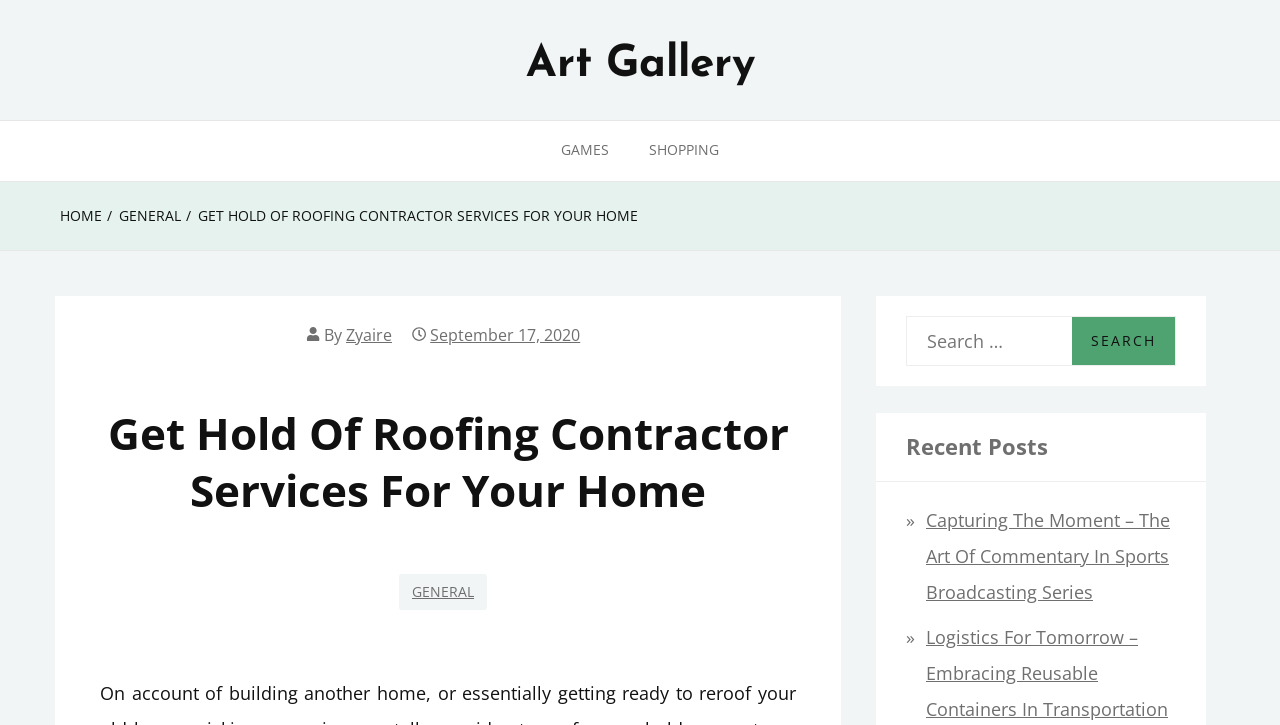Please identify the bounding box coordinates of the area that needs to be clicked to follow this instruction: "Check out IOS and Android Horoscope App".

None